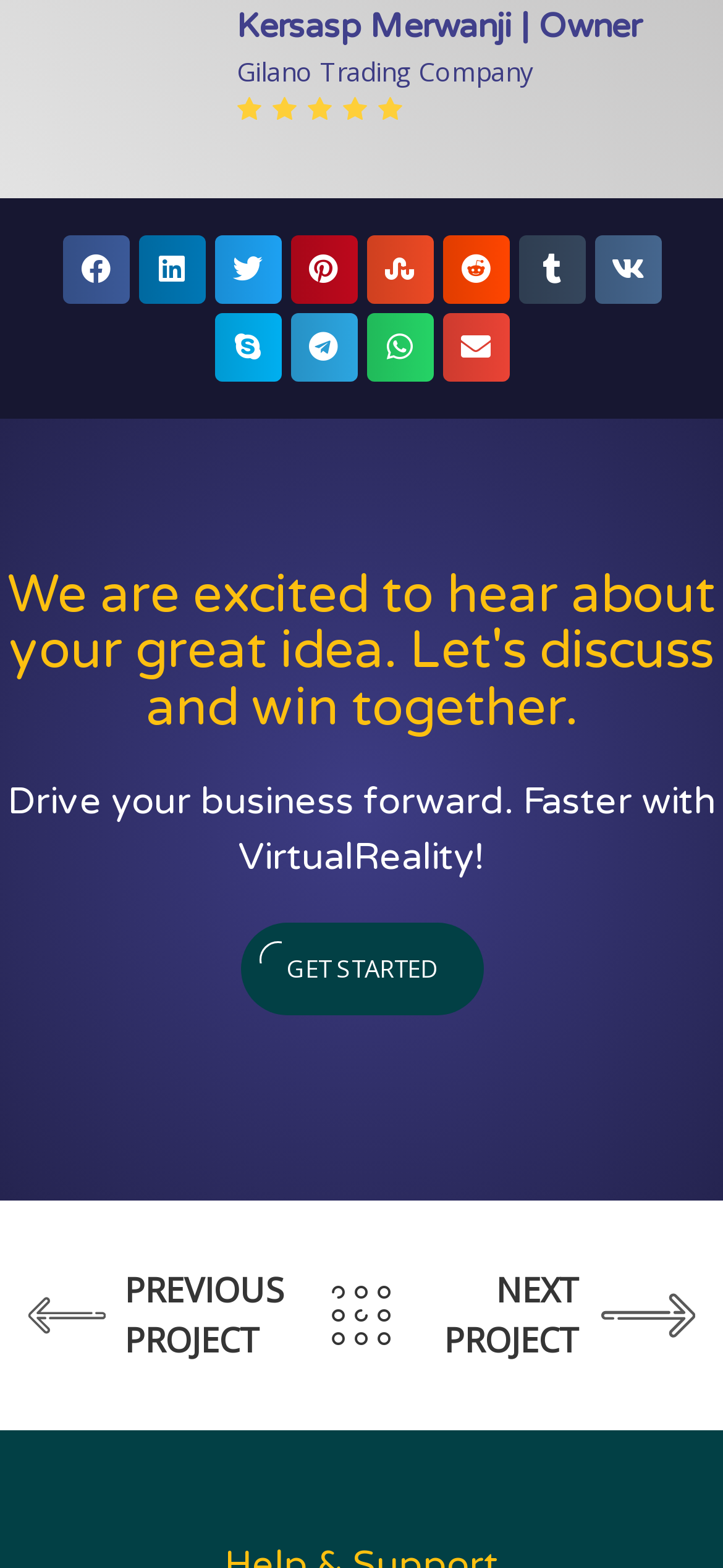How many social media platforms can you share on?
Refer to the screenshot and answer in one word or phrase.

12